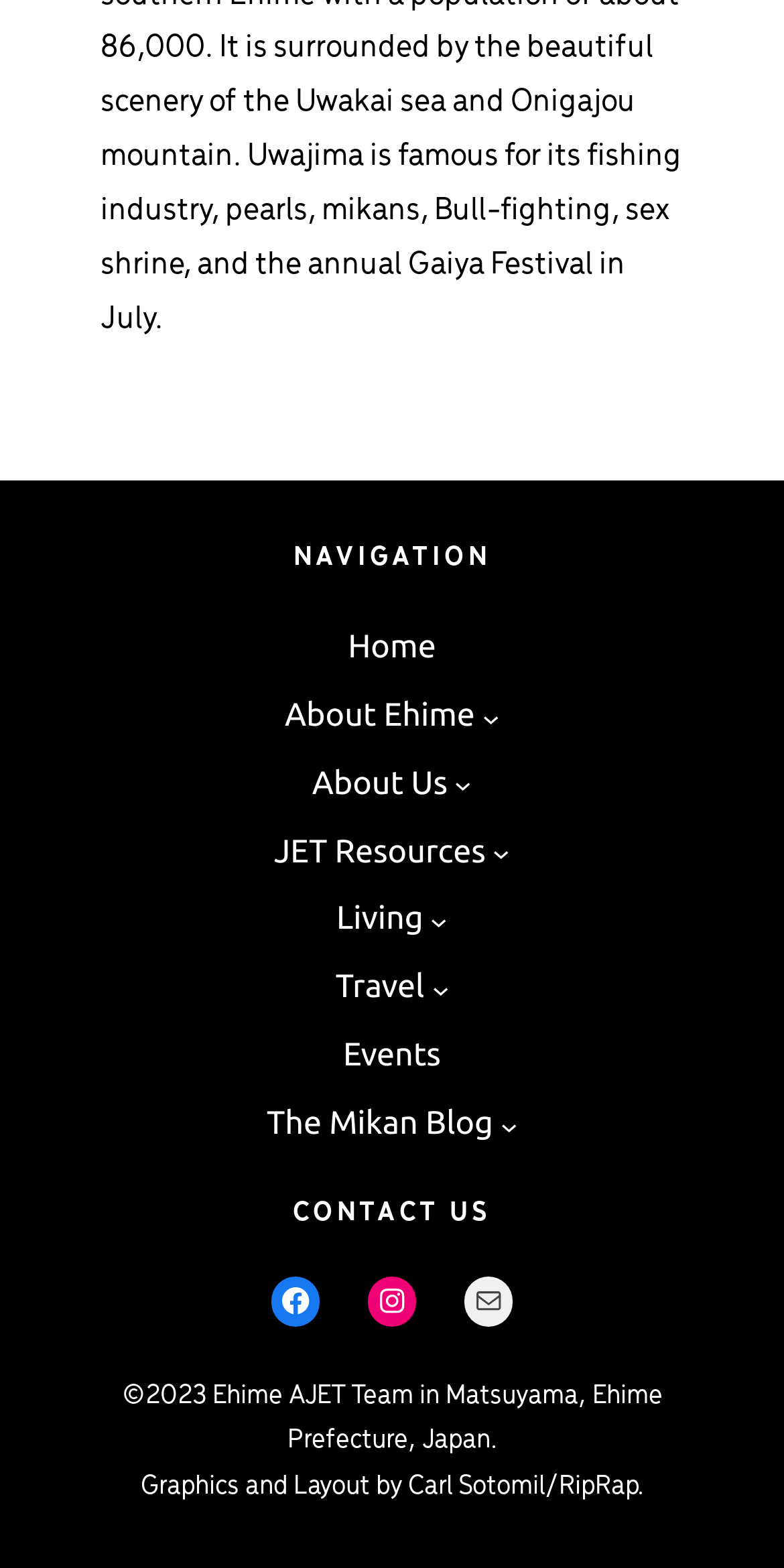Bounding box coordinates must be specified in the format (top-left x, top-left y, bottom-right x, bottom-right y). All values should be floating point numbers between 0 and 1. What are the bounding box coordinates of the UI element described as: About Ehime

[0.363, 0.441, 0.606, 0.474]